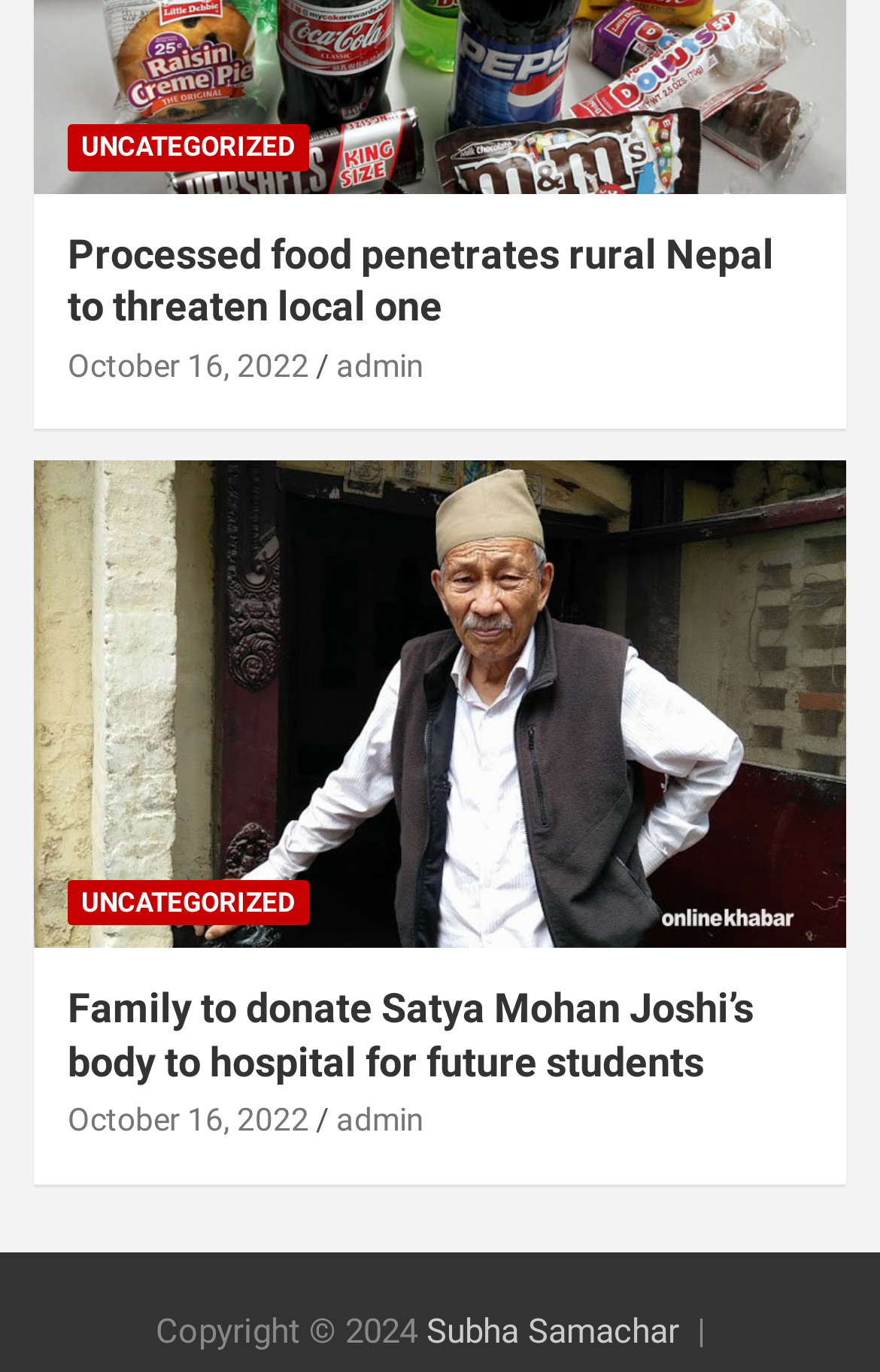Can you find the bounding box coordinates of the area I should click to execute the following instruction: "read news about Processed food in rural Nepal"?

[0.077, 0.166, 0.923, 0.243]